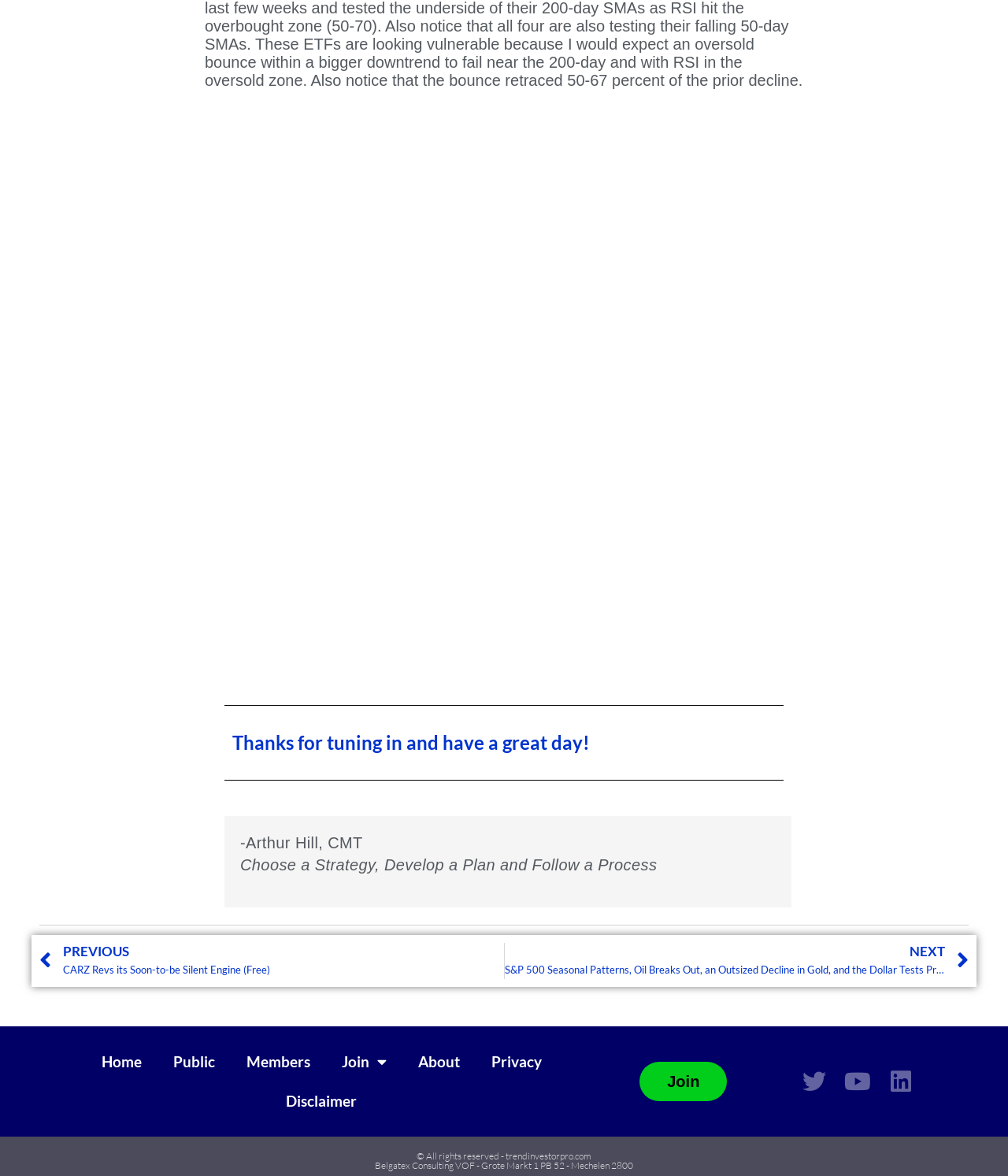Pinpoint the bounding box coordinates of the area that must be clicked to complete this instruction: "Click on the 'Prev' link".

[0.039, 0.802, 0.5, 0.832]